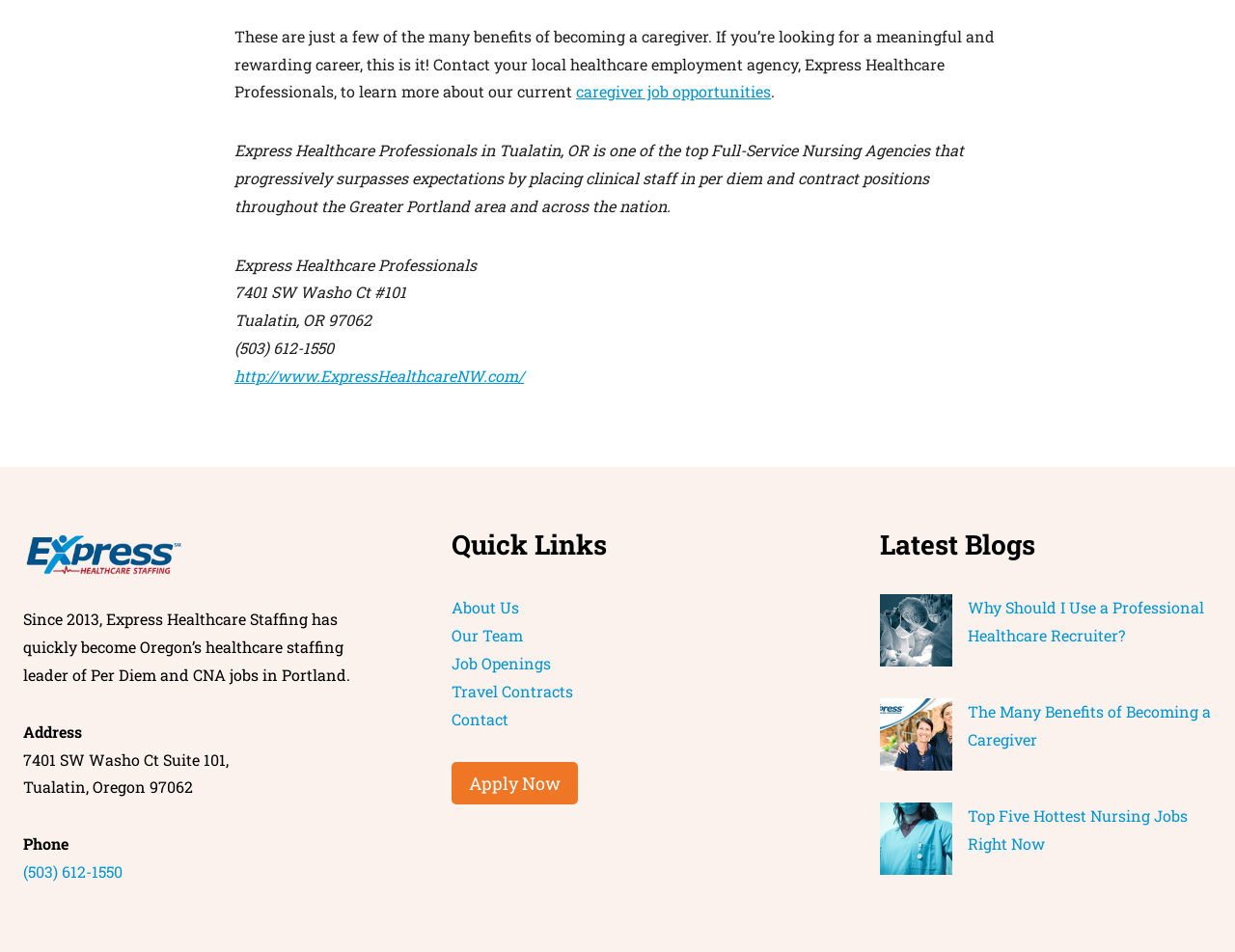Please indicate the bounding box coordinates of the element's region to be clicked to achieve the instruction: "Read about the benefits of becoming a caregiver". Provide the coordinates as four float numbers between 0 and 1, i.e., [left, top, right, bottom].

[0.712, 0.734, 0.771, 0.81]